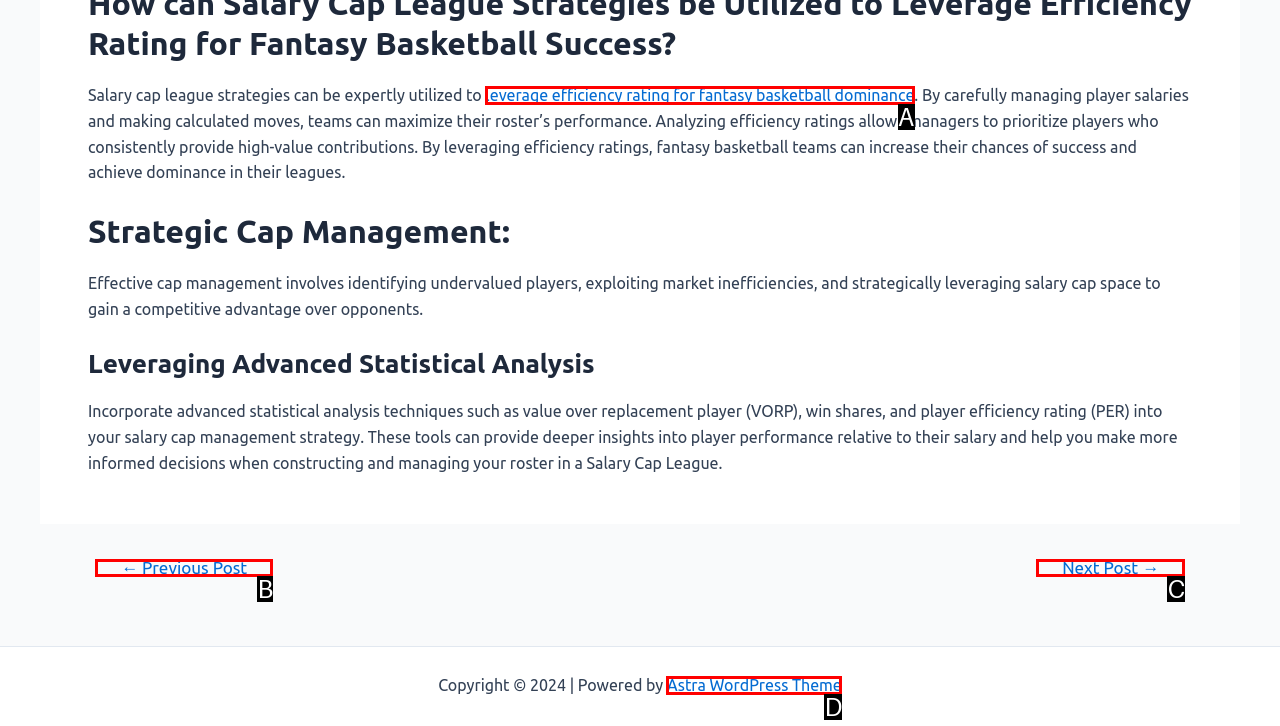Select the correct option based on the description: Astra WordPress Theme
Answer directly with the option’s letter.

D